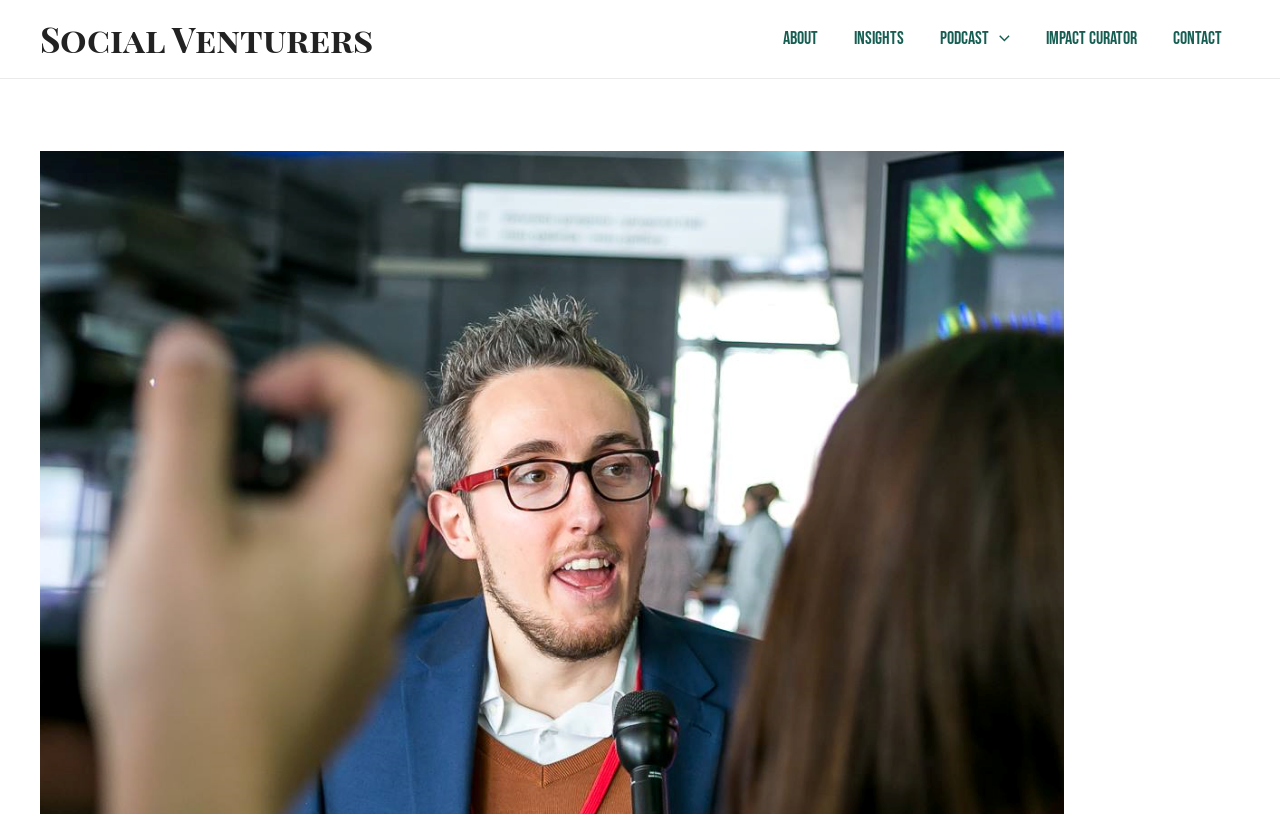Based on the element description, predict the bounding box coordinates (top-left x, top-left y, bottom-right x, bottom-right y) for the UI element in the screenshot: parent_node: Podcast aria-label="Menu Toggle"

[0.773, 0.005, 0.789, 0.091]